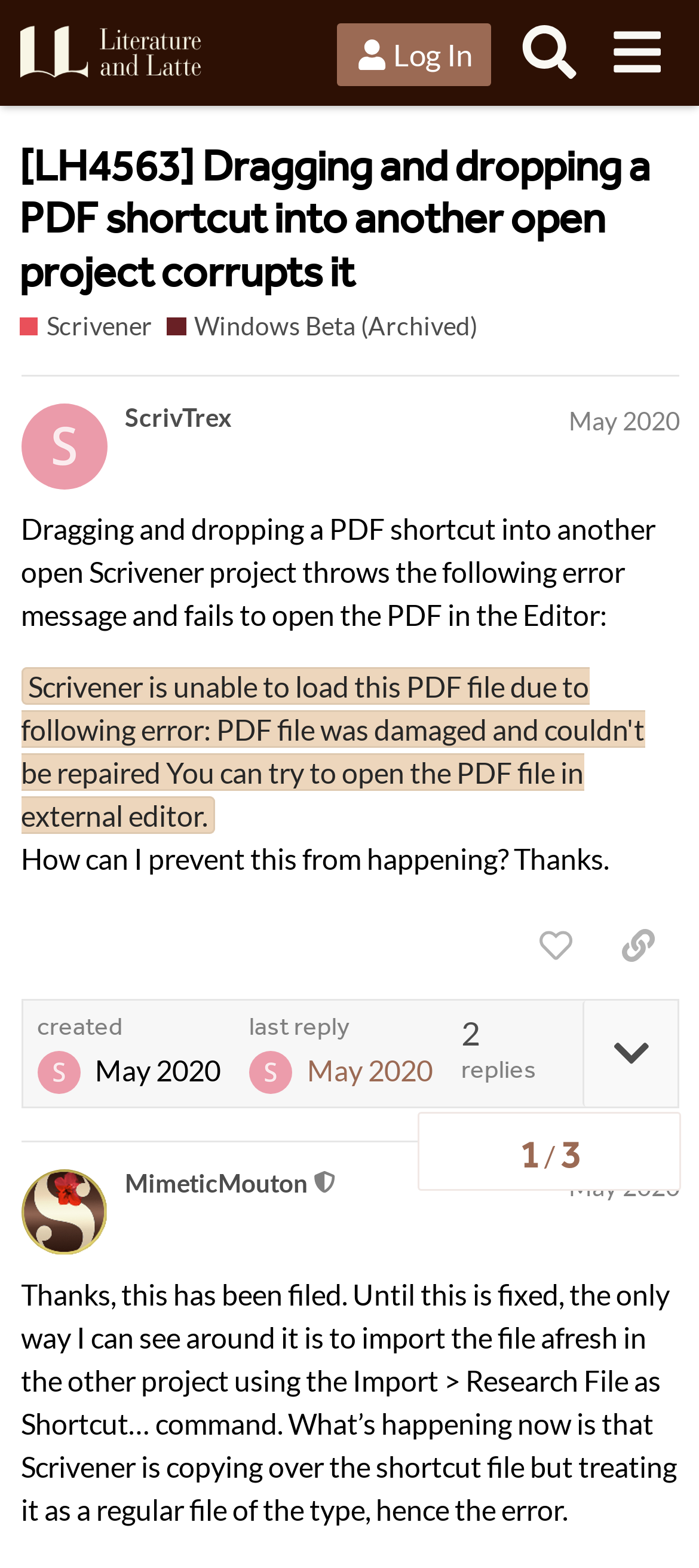What is the suggested workaround for the issue?
Examine the screenshot and reply with a single word or phrase.

Import > Research File as Shortcut